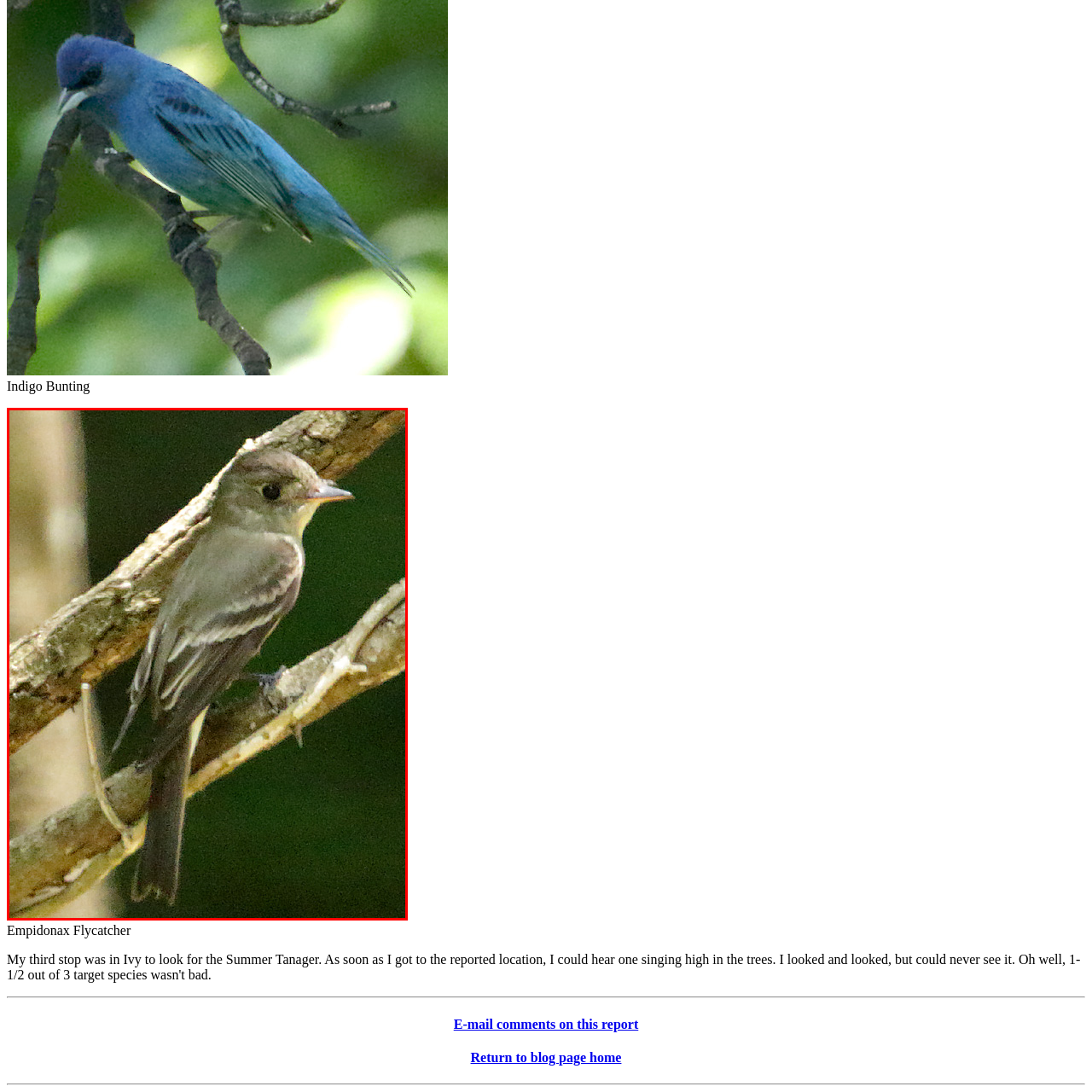What is the purpose of the bird's muted coloration?
Concentrate on the image within the red bounding box and respond to the question with a detailed explanation based on the visual information provided.

The caption states that the bird's feathers exhibit a muted palette of greys and browns, which aids in its camouflage among natural surroundings, allowing it to blend in with its environment.